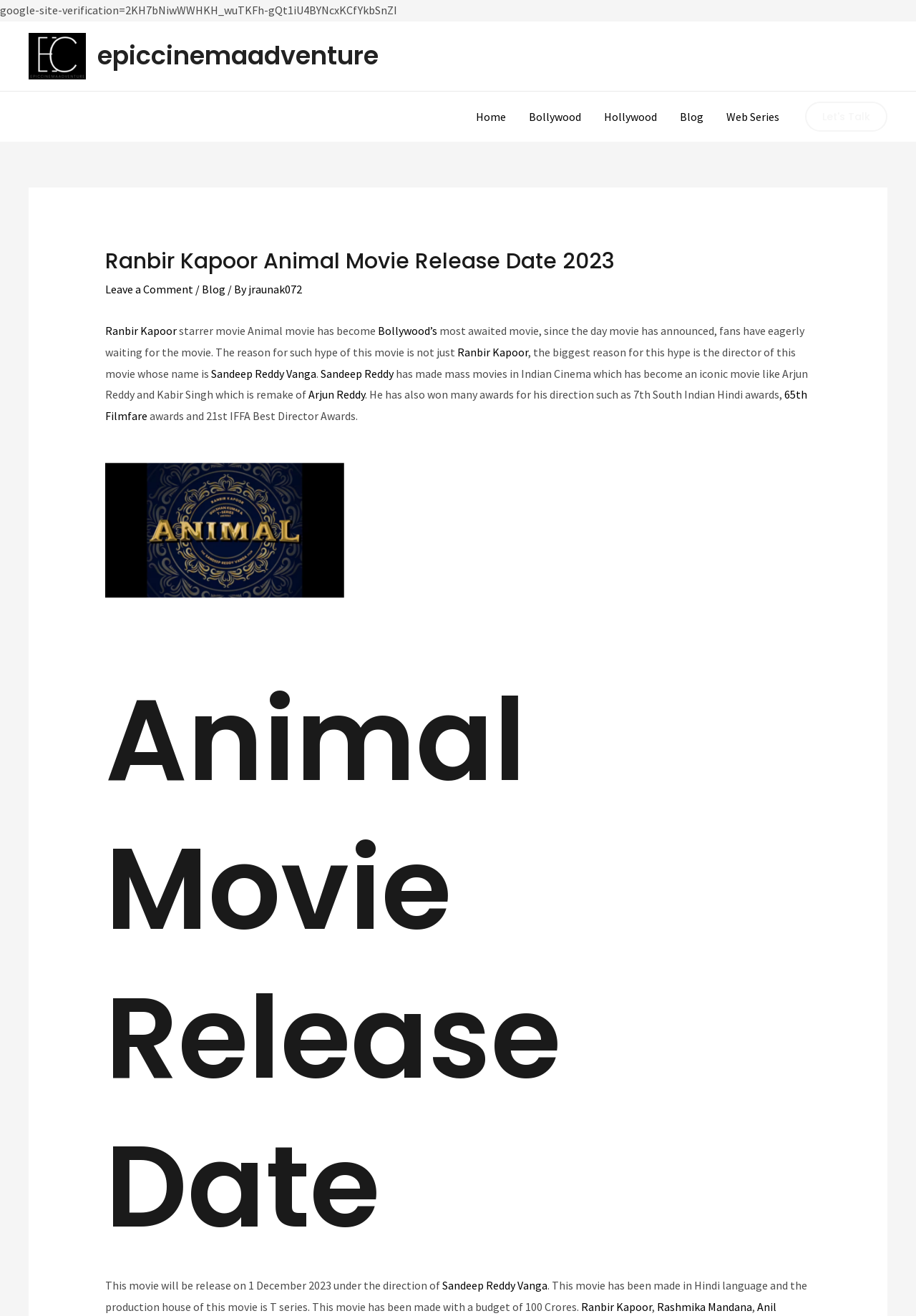Give a comprehensive overview of the webpage, including key elements.

This webpage is about the upcoming Bollywood movie "Animal" starring Ranbir Kapoor. At the top, there is a navigation menu with links to "Home", "Bollywood", "Hollywood", "Blog", and "Web Series". Below the navigation menu, there is a header section with a title "Ranbir Kapoor Animal Movie Release Date 2023" and a link to "Leave a Comment". 

On the left side of the page, there is an image related to the movie "Animal". The main content of the page is divided into several paragraphs. The first paragraph discusses how the movie has become the most awaited movie in Bollywood since its announcement, and the reason for the hype is not just Ranbir Kapoor but also the director, Sandeep Reddy Vanga, who has made iconic movies like Arjun Reddy and Kabir Singh. 

The second paragraph mentions that Sandeep Reddy Vanga has won several awards for his direction, including the 7th South Indian Hindi awards and the 21st IFFA Best Director Awards. 

The third paragraph reveals that the movie will be released on December 1, 2023, and provides information about the production house, language, and budget of the movie. The page also mentions the starring actors, Ranbir Kapoor and Rashmika Mandana.